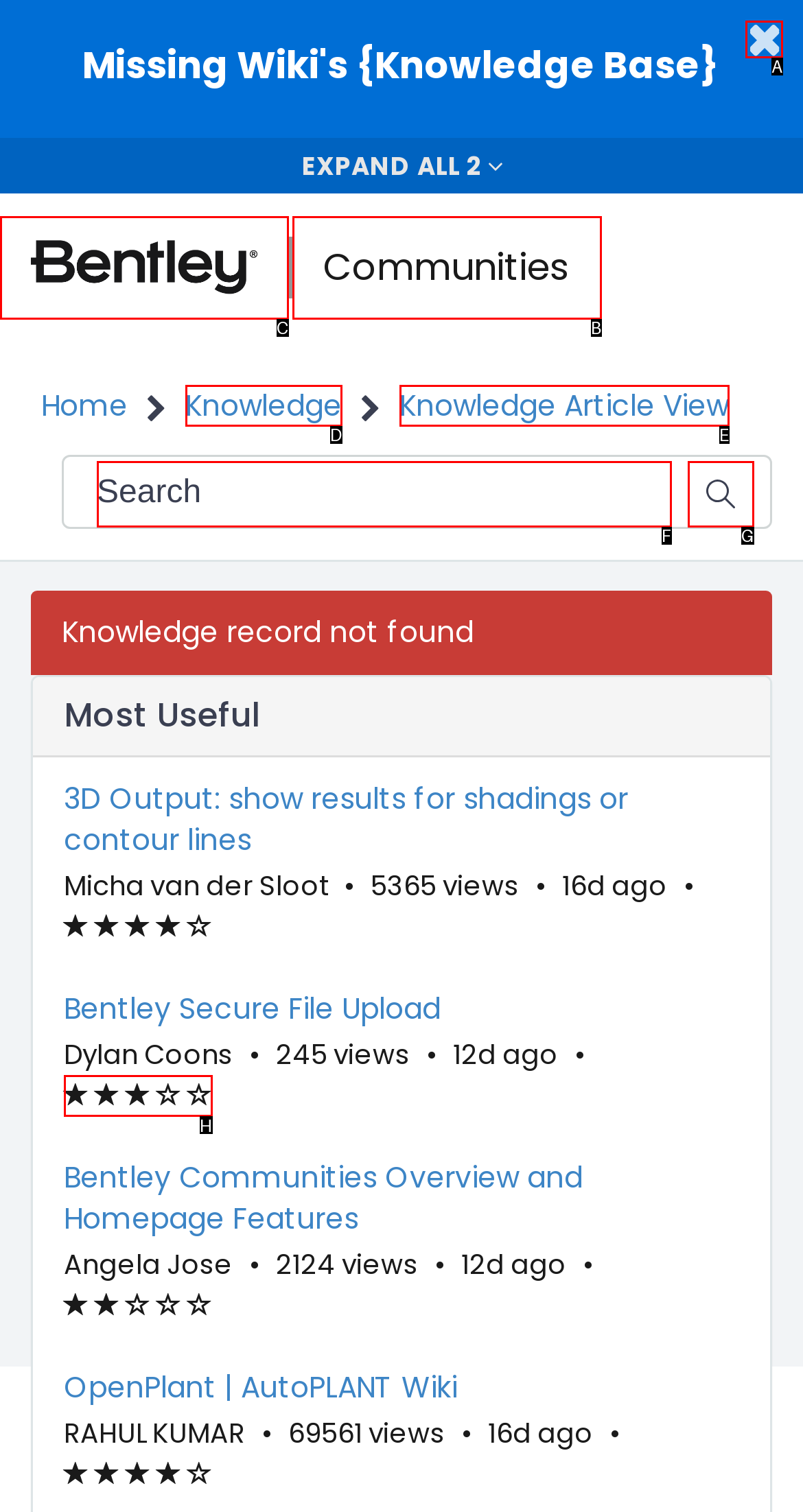Show which HTML element I need to click to perform this task: Go to homepage Answer with the letter of the correct choice.

C